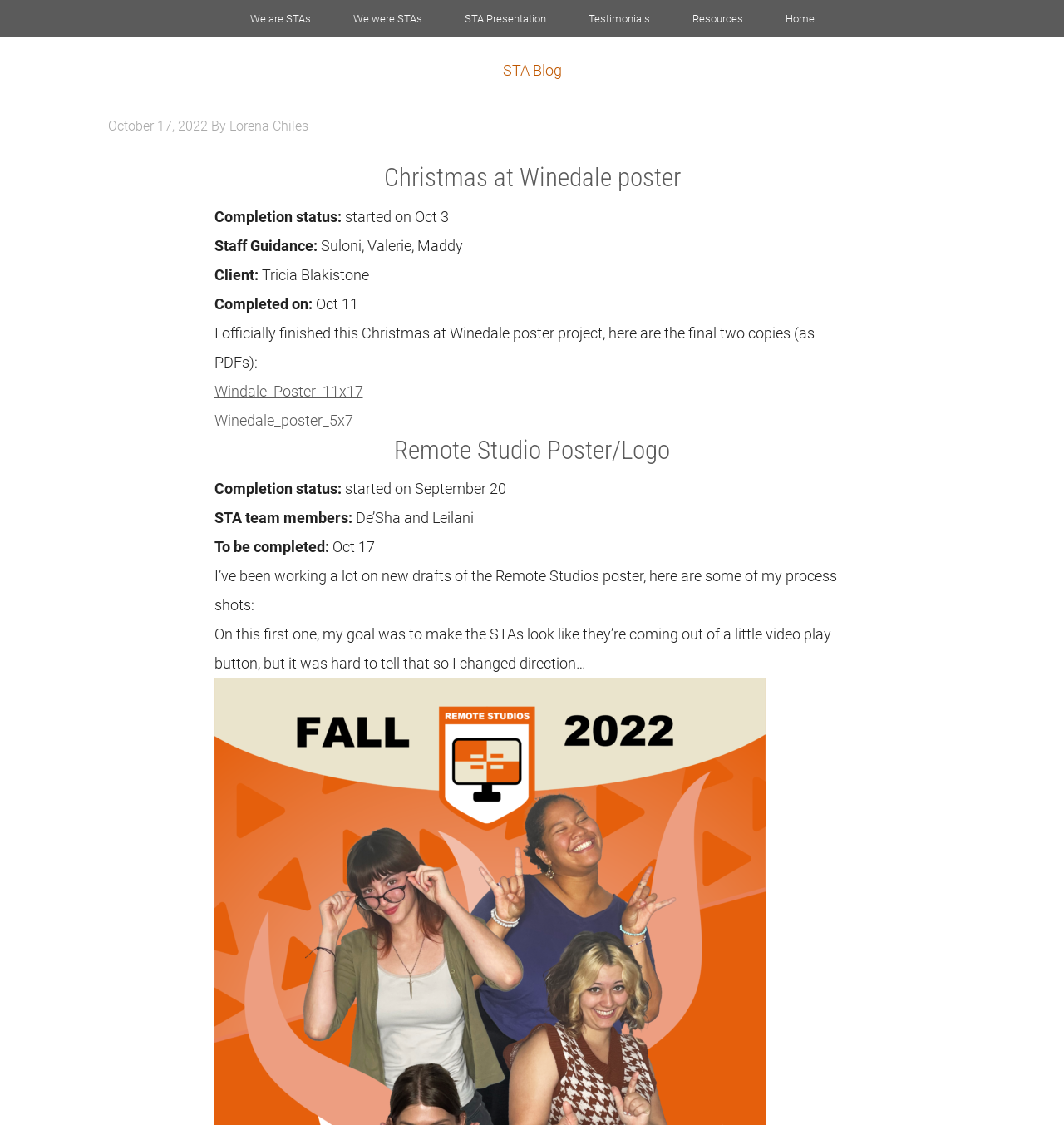Could you highlight the region that needs to be clicked to execute the instruction: "View the 'STA Blog'"?

[0.055, 0.052, 0.945, 0.073]